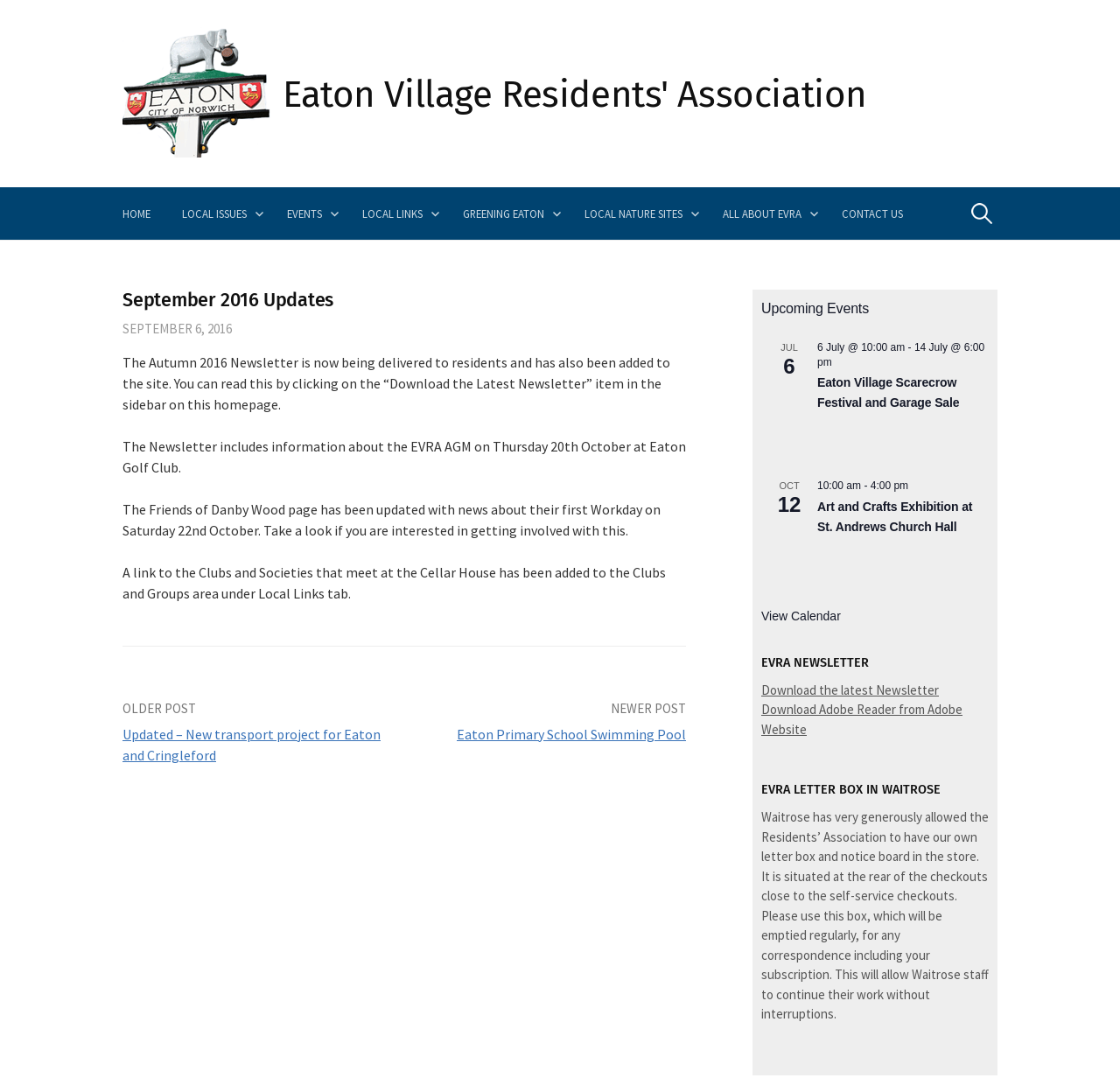Locate the bounding box of the UI element with the following description: "Greening Eaton".

[0.399, 0.174, 0.508, 0.222]